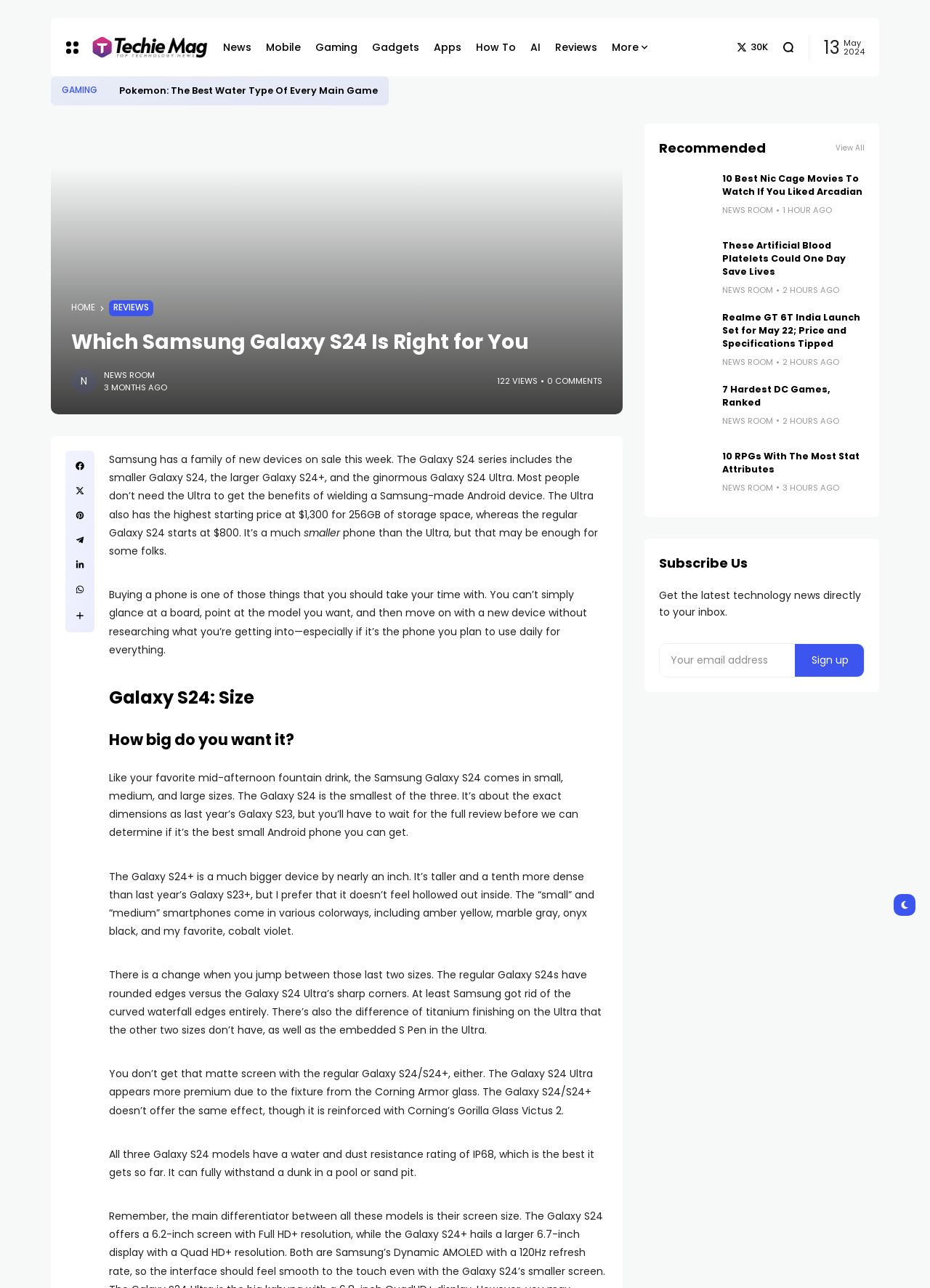Generate a detailed explanation of the webpage's features and information.

This webpage is an article from Techie Mag, with the title "Which Samsung Galaxy S24 Is Right for You". The page has a header section at the top, featuring a logo and a navigation menu with links to various categories such as News, Mobile, Gaming, and more.

Below the header, there is a large image, followed by a section with a heading "Pokemon: The Best Water Type Of Every Main Game" and a link to the article. This section also contains a header with links to HOME, REVIEWS, and NEWS ROOM.

The main content of the article starts with a heading "Which Samsung Galaxy S24 Is Right for You" and a brief introduction to the new Samsung Galaxy S24 series. The article then discusses the different sizes of the Galaxy S24, including the smaller Galaxy S24, the larger Galaxy S24+, and the ginormous Galaxy S24 Ultra. It highlights the key differences between the models, including their prices, storage space, and design features.

The article is divided into sections, each with a heading, such as "Galaxy S24: Size" and "How big do you want it?". There are also several paragraphs of text, discussing the features and benefits of each model.

On the right-hand side of the page, there is a section with a heading "Recommended" and a list of article links, including "10 Best Nic Cage Movies To Watch If You Liked Arcadian" and "These Artificial Blood Platelets Could One Day Save Lives".

Throughout the page, there are several images and links to other articles and categories. The overall layout is clean and easy to read, with clear headings and concise text.